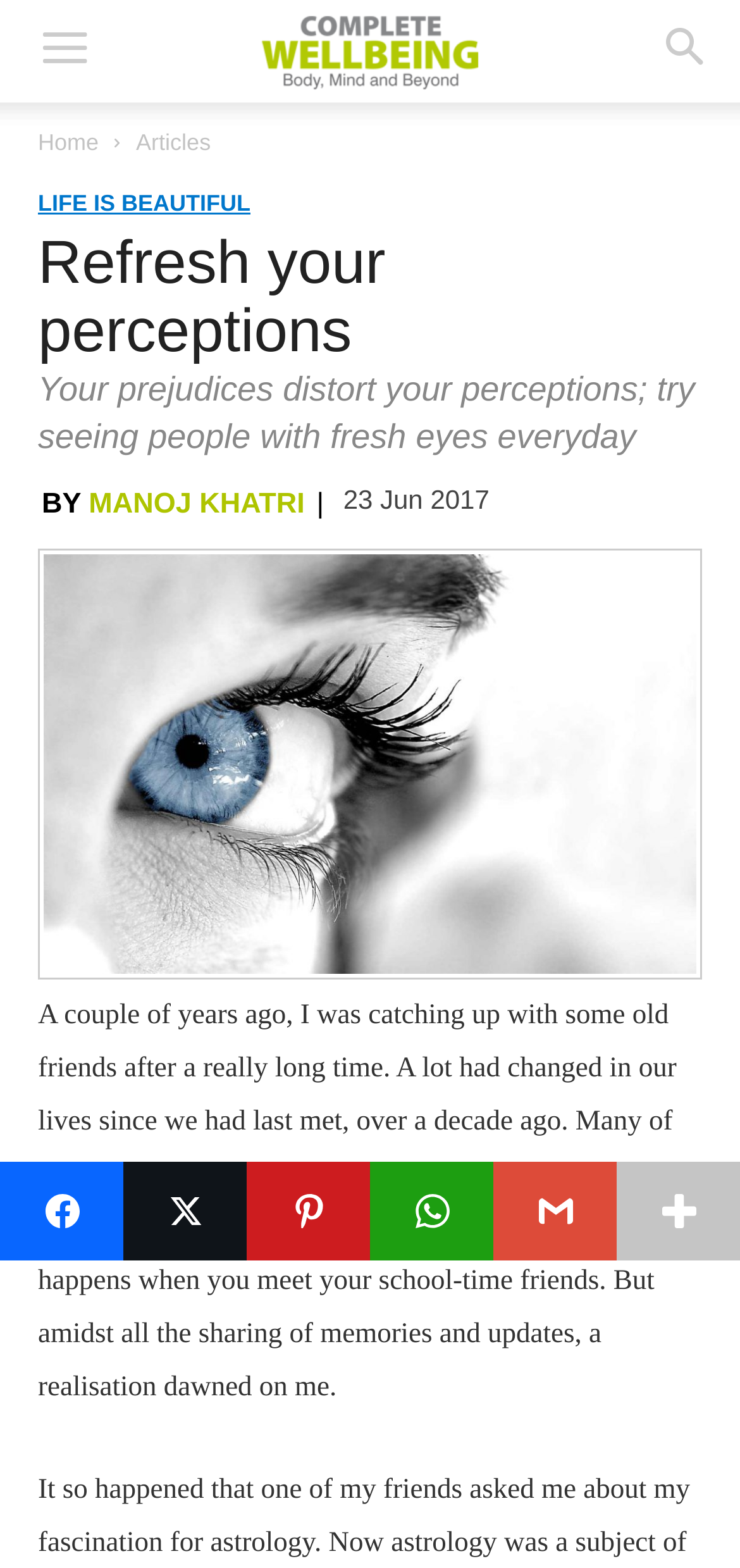Could you find the bounding box coordinates of the clickable area to complete this instruction: "open menu"?

None